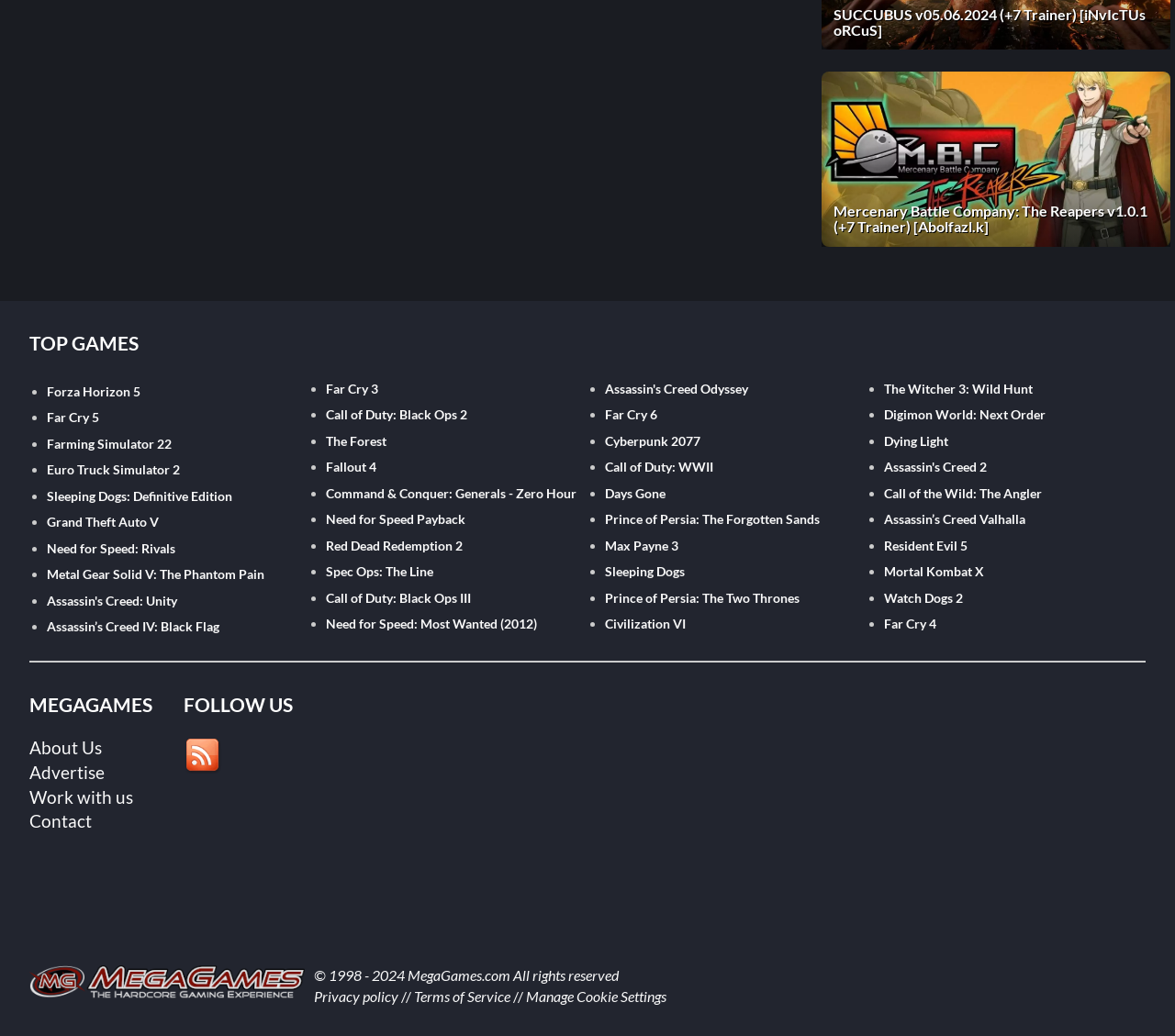Specify the bounding box coordinates for the region that must be clicked to perform the given instruction: "Explore Assassin's Creed: Unity".

[0.04, 0.572, 0.151, 0.587]